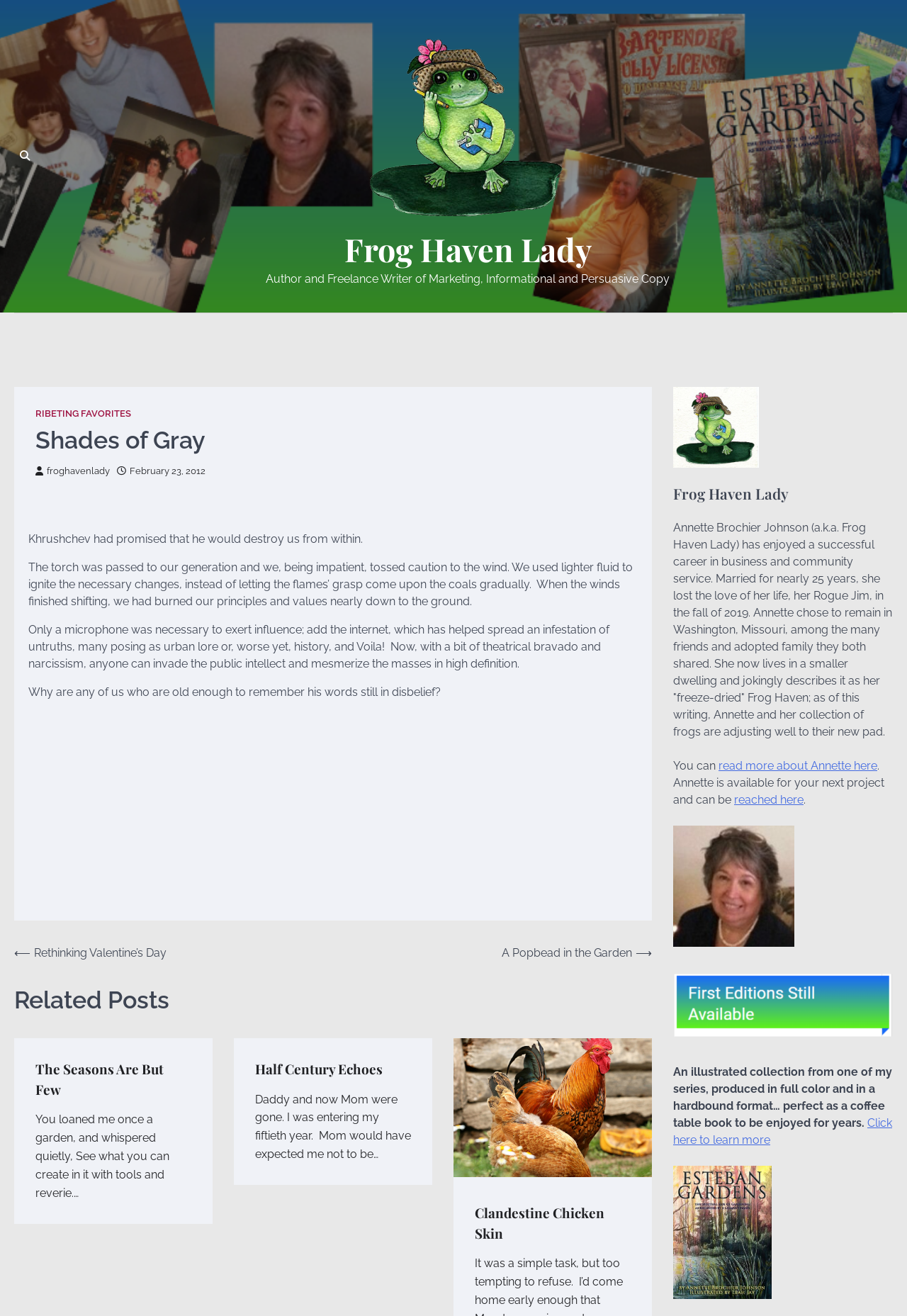Please identify the bounding box coordinates of the area I need to click to accomplish the following instruction: "Learn more about Annette".

[0.792, 0.577, 0.967, 0.587]